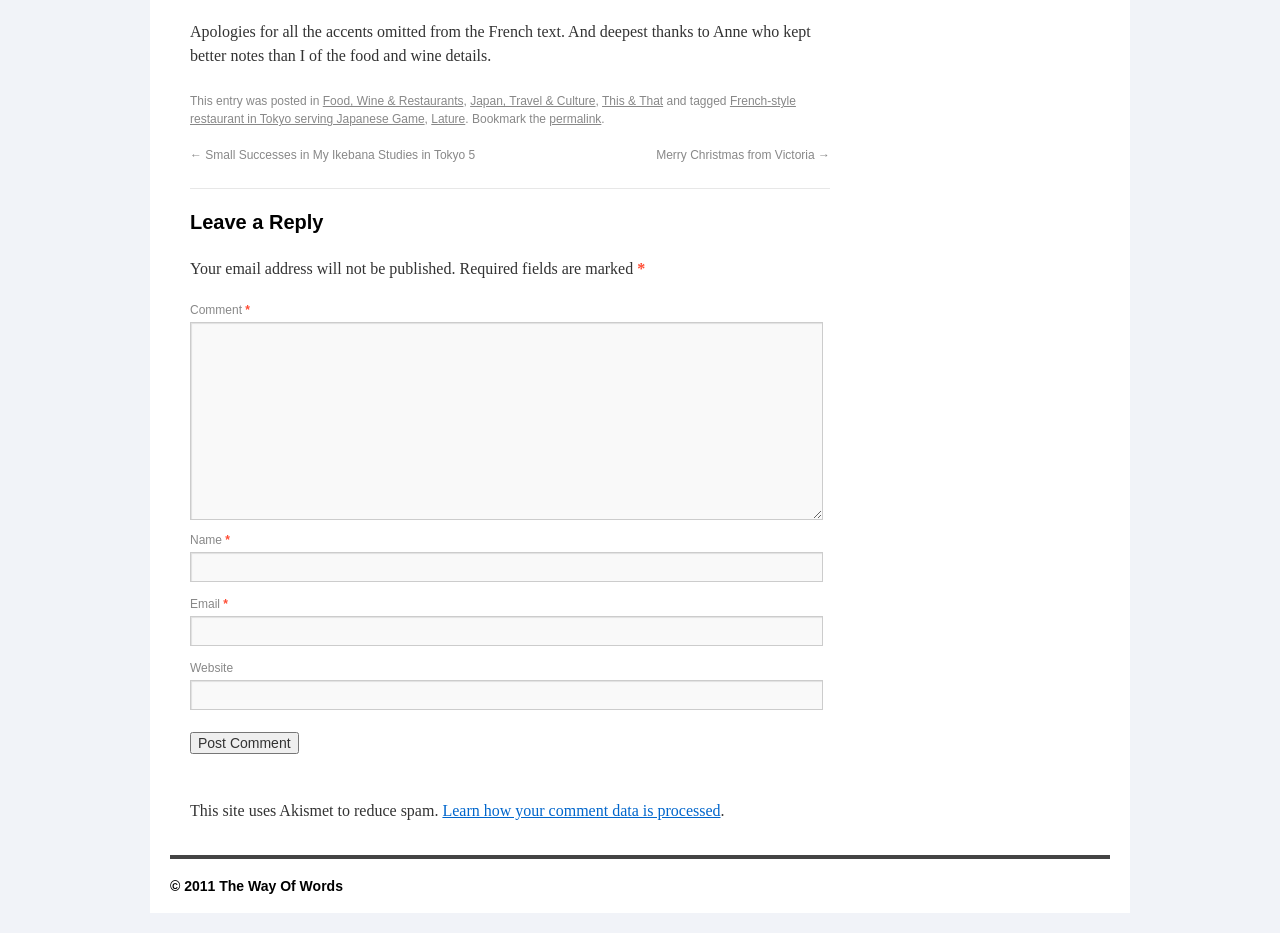Answer the question in a single word or phrase:
What is the name of the website's copyright holder?

The Way Of Words